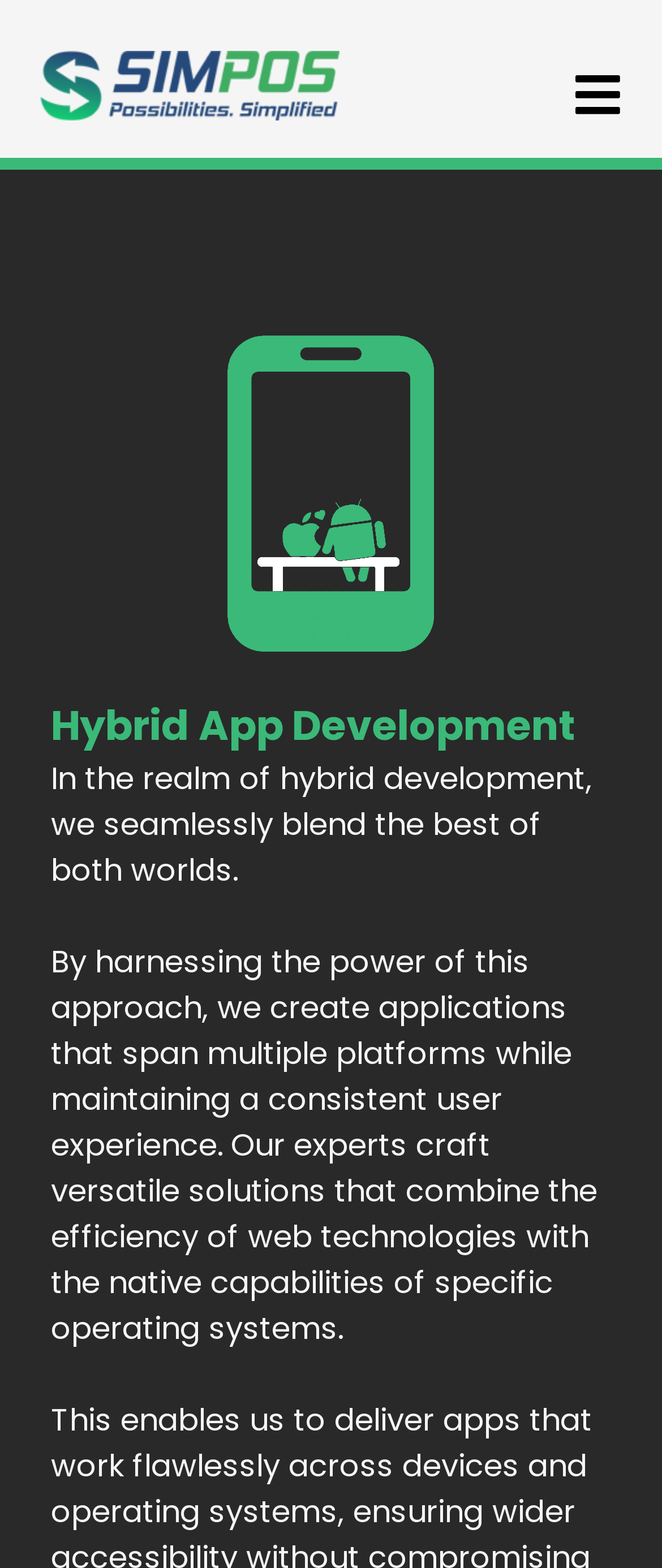What is the logo of the company?
Look at the image and answer the question with a single word or phrase.

Simpos Logo